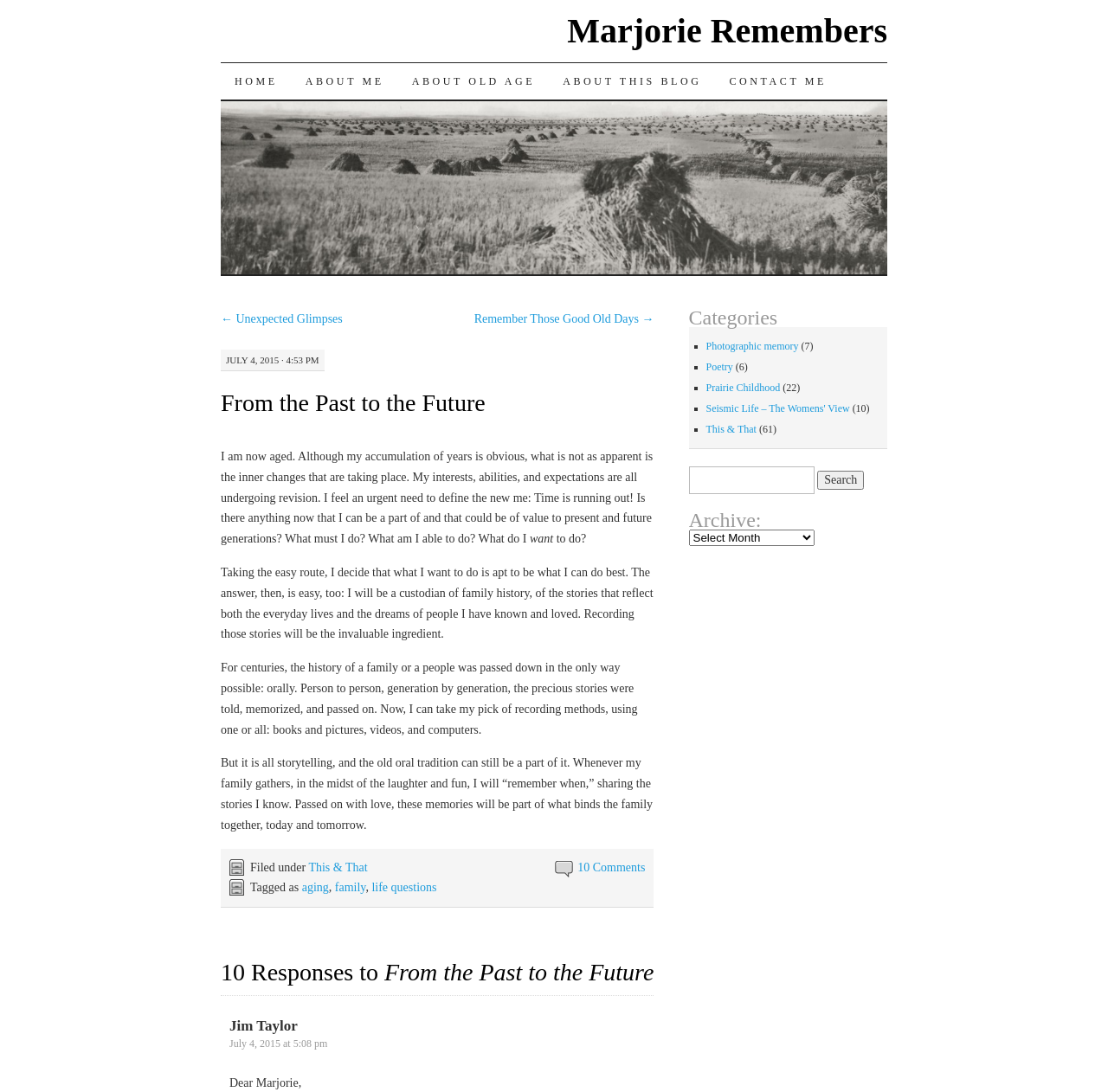Please identify the bounding box coordinates of the element I need to click to follow this instruction: "Check the recent posts".

None